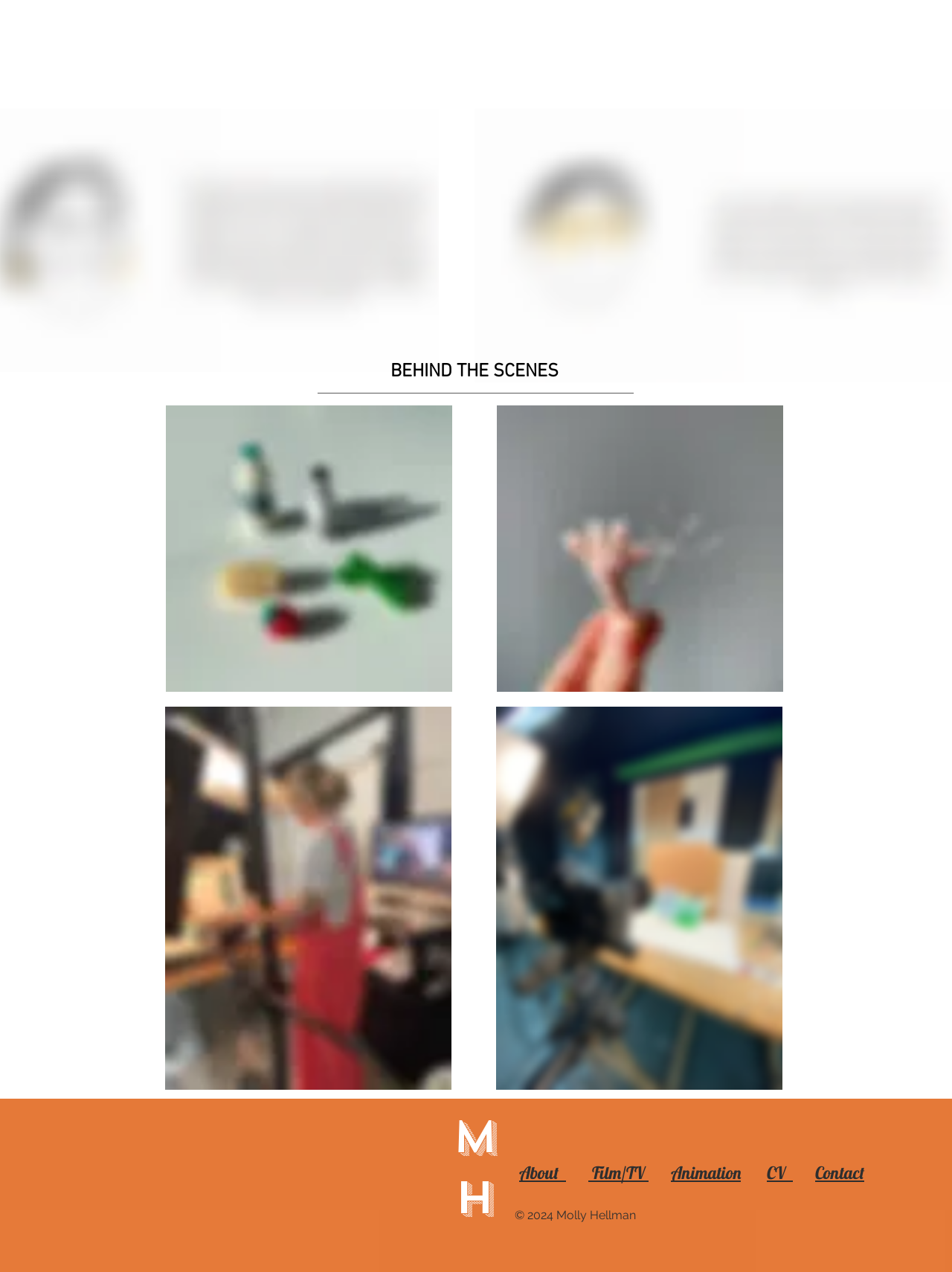Using the information in the image, could you please answer the following question in detail:
How many social media links are available in the social bar?

I counted the number of links in the social bar section, which includes links to X, Instagram, 5968558, Vimeo, and LinkedIn. Therefore, there are 5 social media links available.